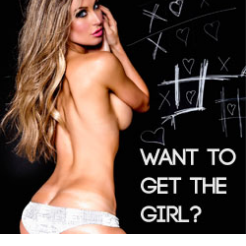What is the theme of the advertisement?
Provide a thorough and detailed answer to the question.

The caption describes the background as having a chalkboard aesthetic with heart and X patterns, and the model is wearing minimal clothing, which suggests a flirtatious theme, further reinforced by the phrase 'WANT TO GET THE GIRL?'.